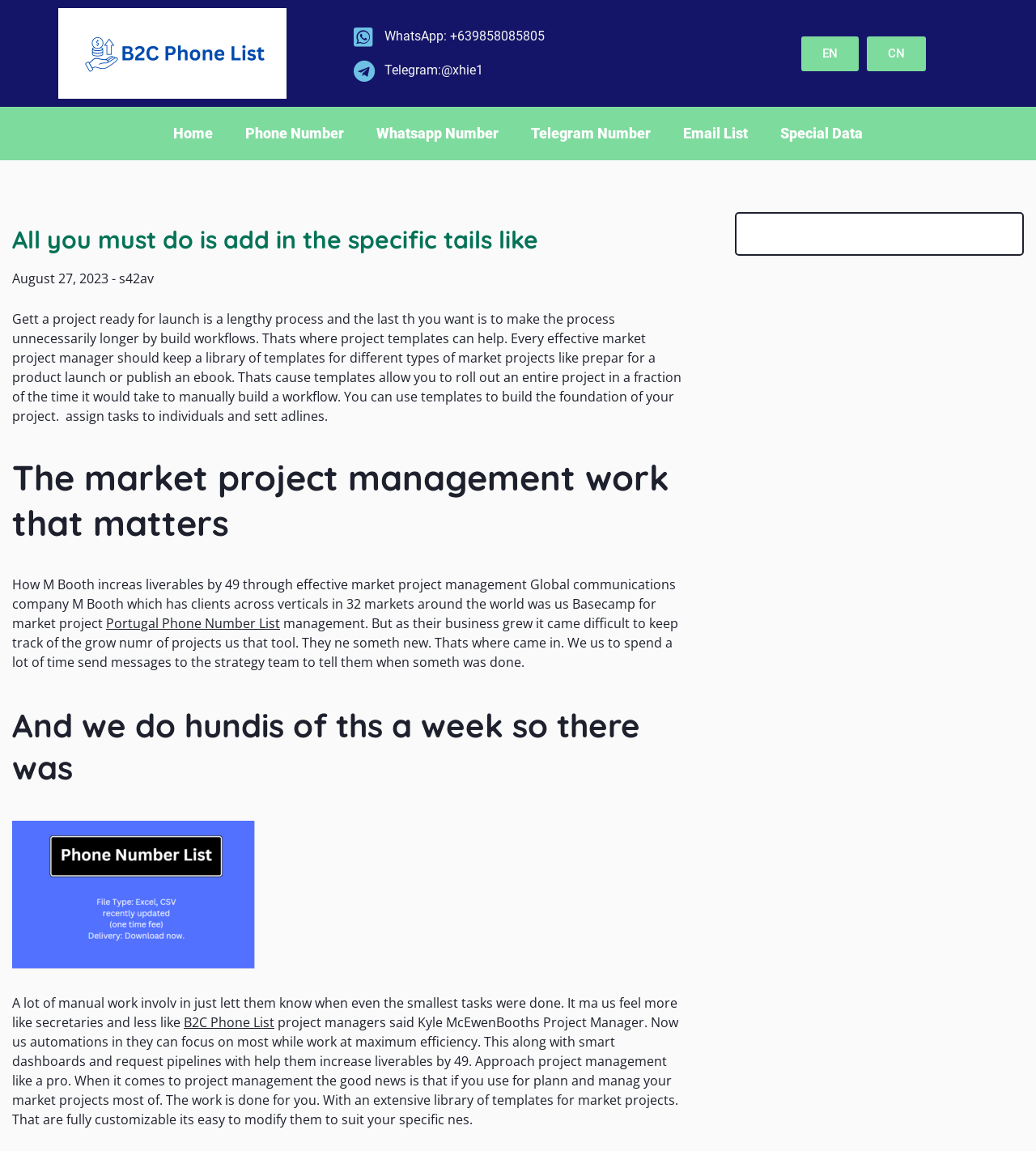Extract the bounding box coordinates of the UI element described: "August 27, 2023August 27, 2023". Provide the coordinates in the format [left, top, right, bottom] with values ranging from 0 to 1.

[0.012, 0.234, 0.105, 0.25]